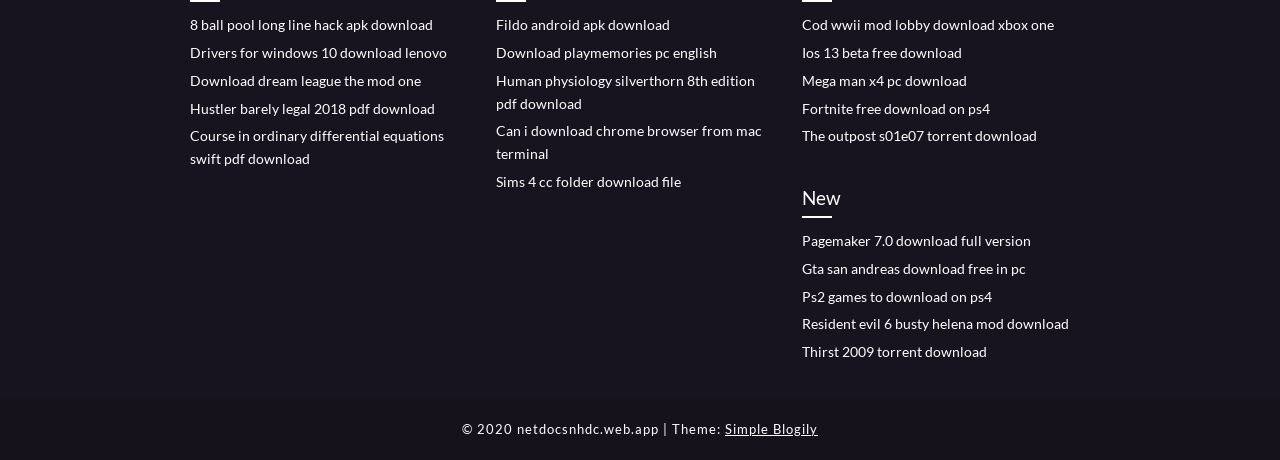Based on the element description, predict the bounding box coordinates (top-left x, top-left y, bottom-right x, bottom-right y) for the UI element in the screenshot: Simple Blogily

[0.566, 0.915, 0.639, 0.949]